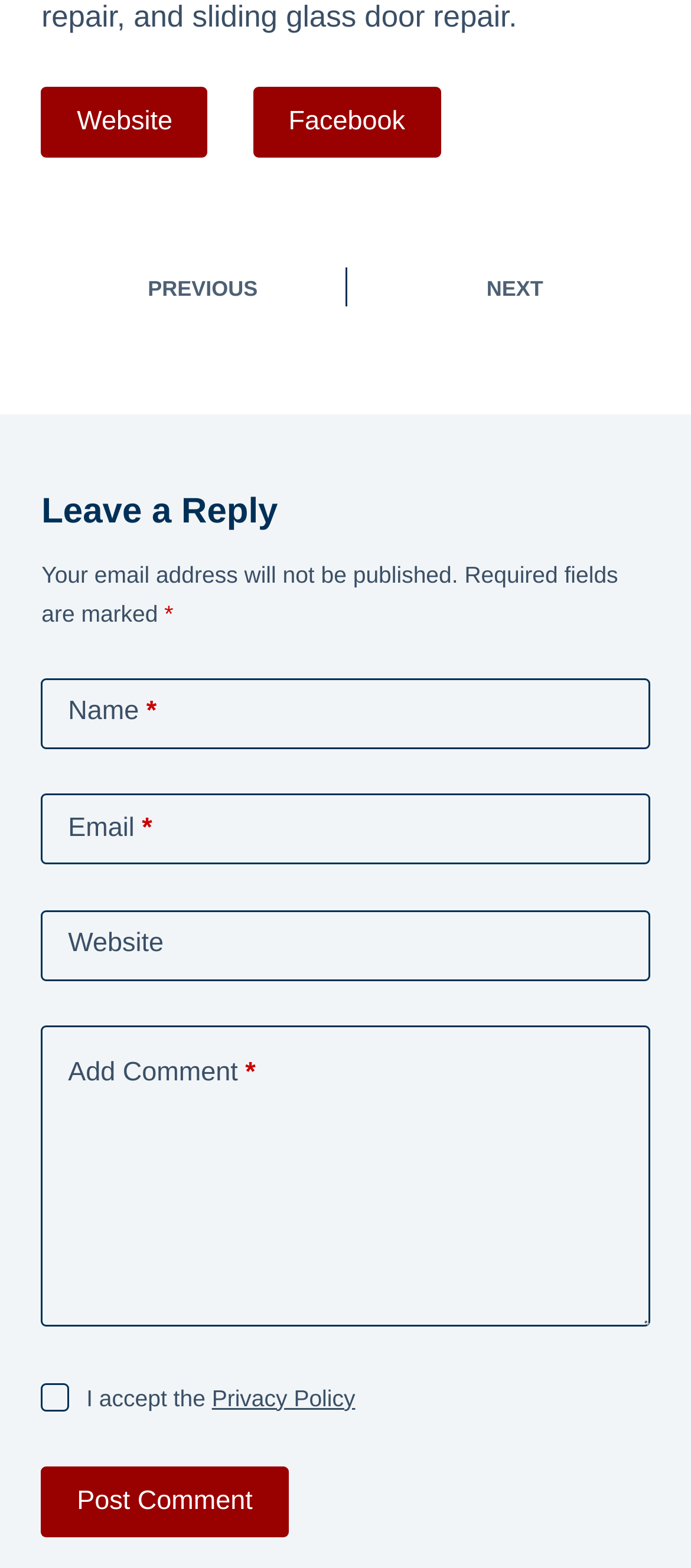Find the bounding box of the web element that fits this description: "parent_node: Name name="author"".

[0.06, 0.432, 0.94, 0.477]